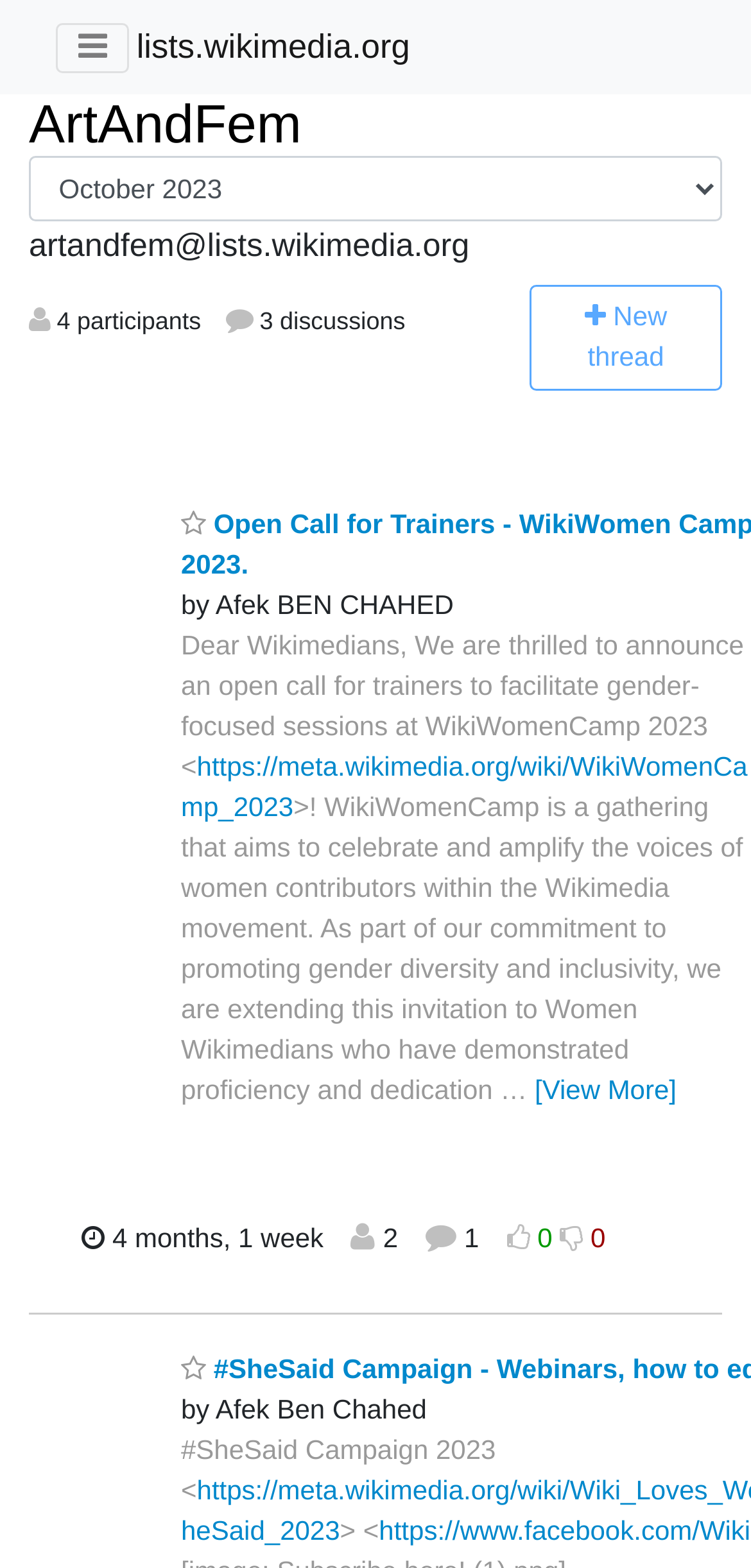Determine the bounding box coordinates of the clickable region to carry out the instruction: "Favorite the thread".

[0.241, 0.325, 0.274, 0.343]